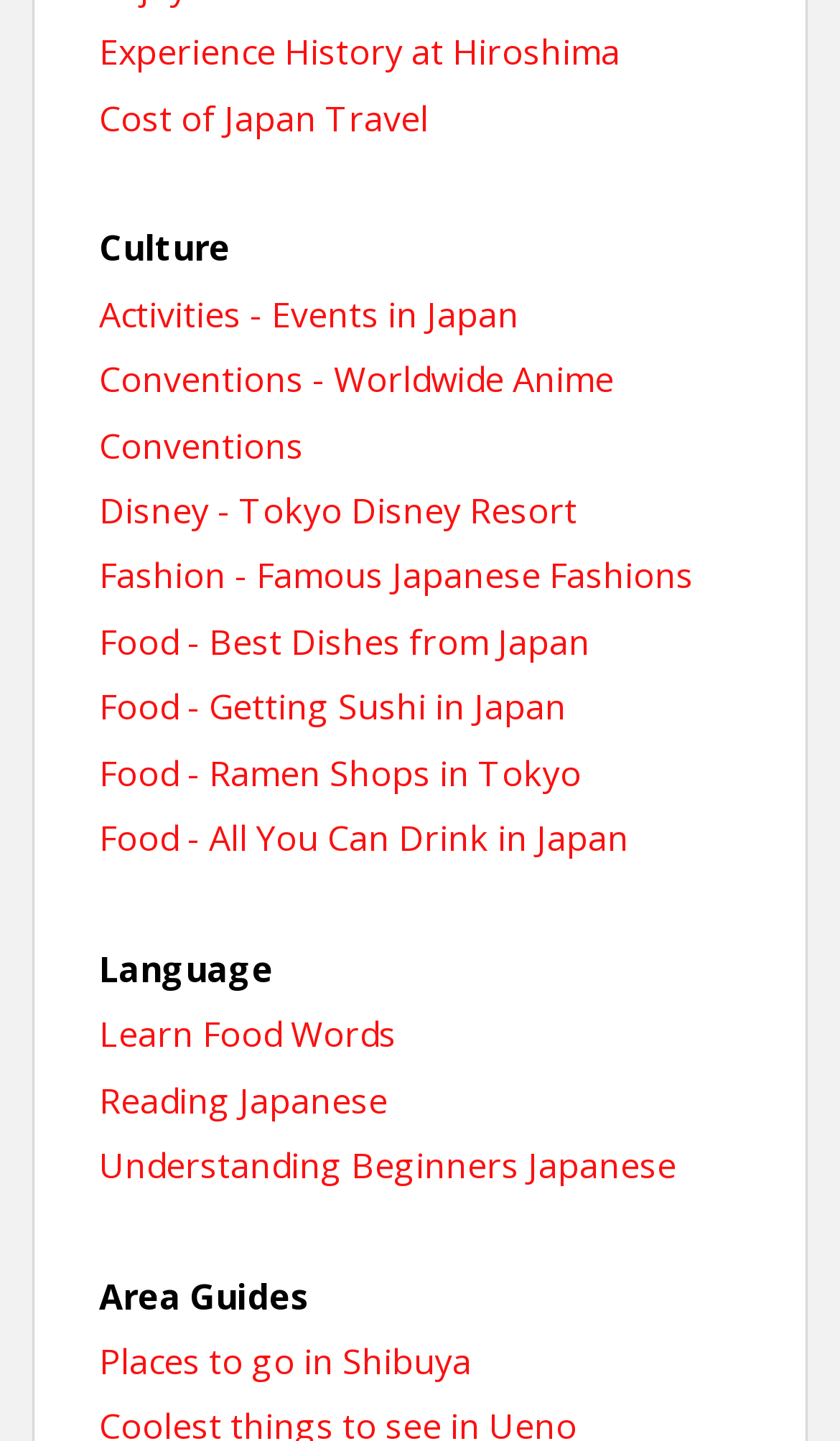Ascertain the bounding box coordinates for the UI element detailed here: "Reading Japanese". The coordinates should be provided as [left, top, right, bottom] with each value being a float between 0 and 1.

[0.118, 0.747, 0.462, 0.78]